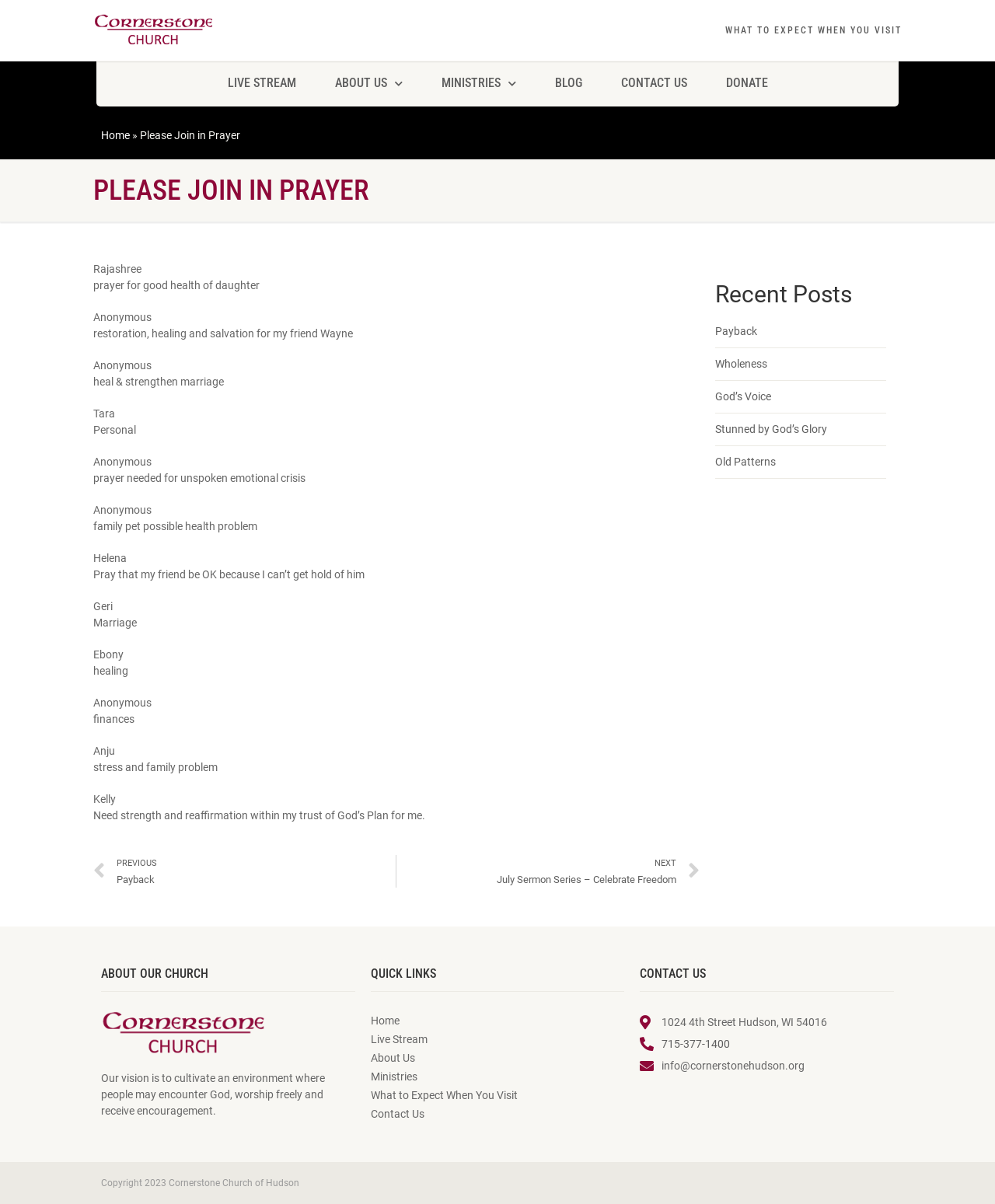What is the phone number of the church?
Answer the question with a single word or phrase, referring to the image.

715-377-1400